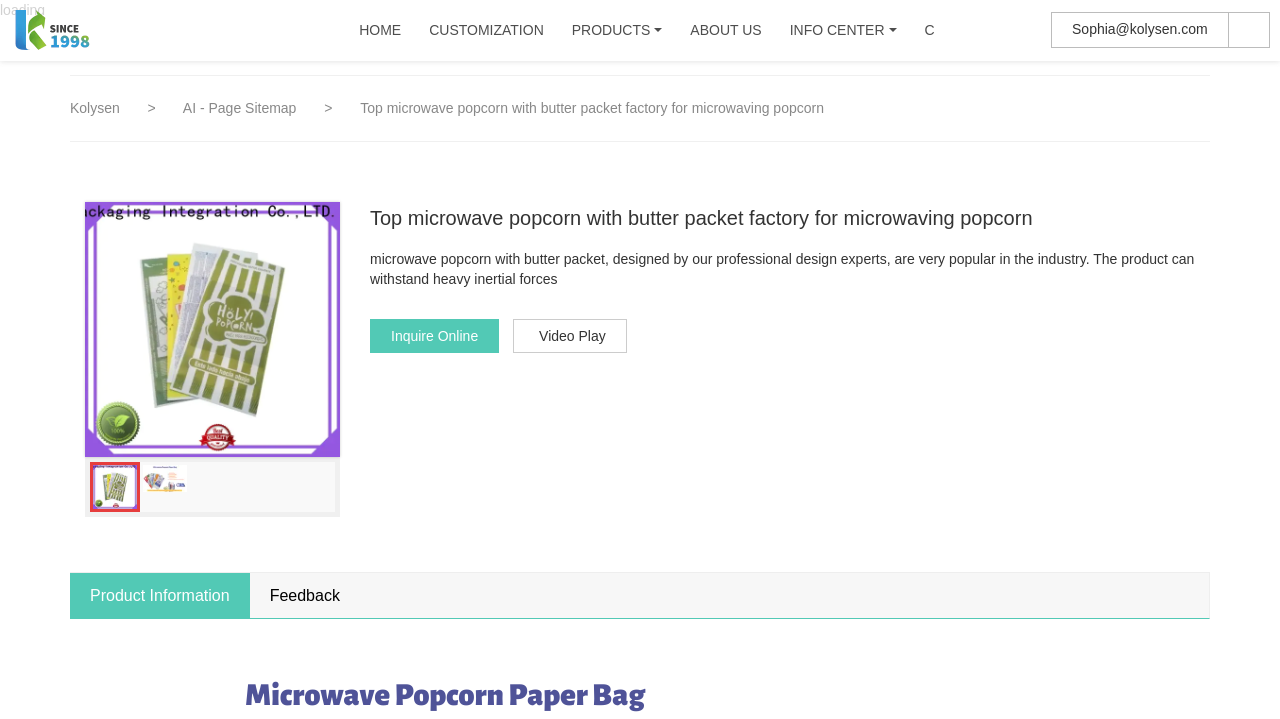Please determine the bounding box coordinates for the UI element described here. Use the format (top-left x, top-left y, bottom-right x, bottom-right y) with values bounded between 0 and 1: Feedback

[0.195, 0.797, 0.281, 0.861]